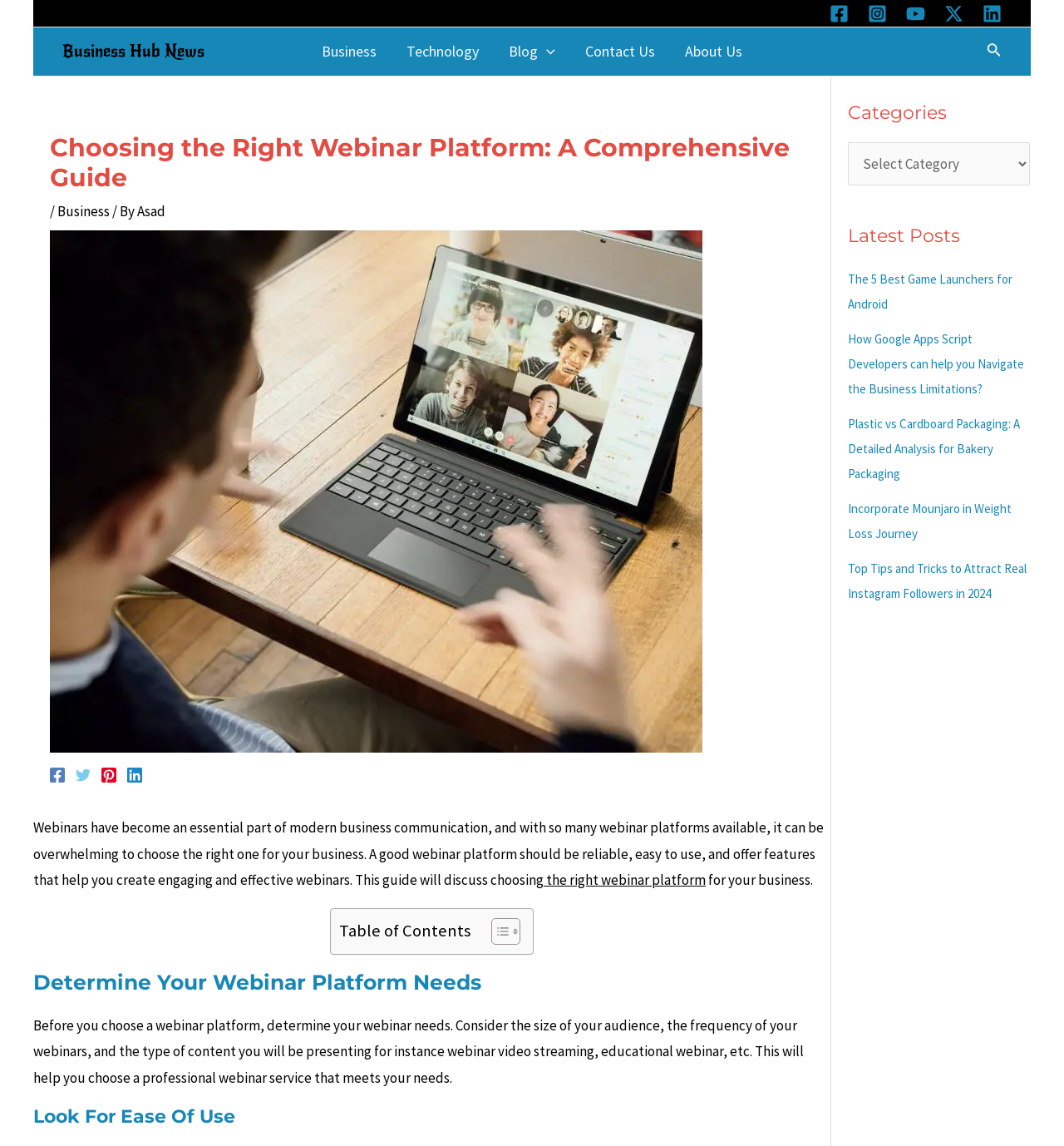Locate and extract the headline of this webpage.

Choosing the Right Webinar Platform: A Comprehensive Guide